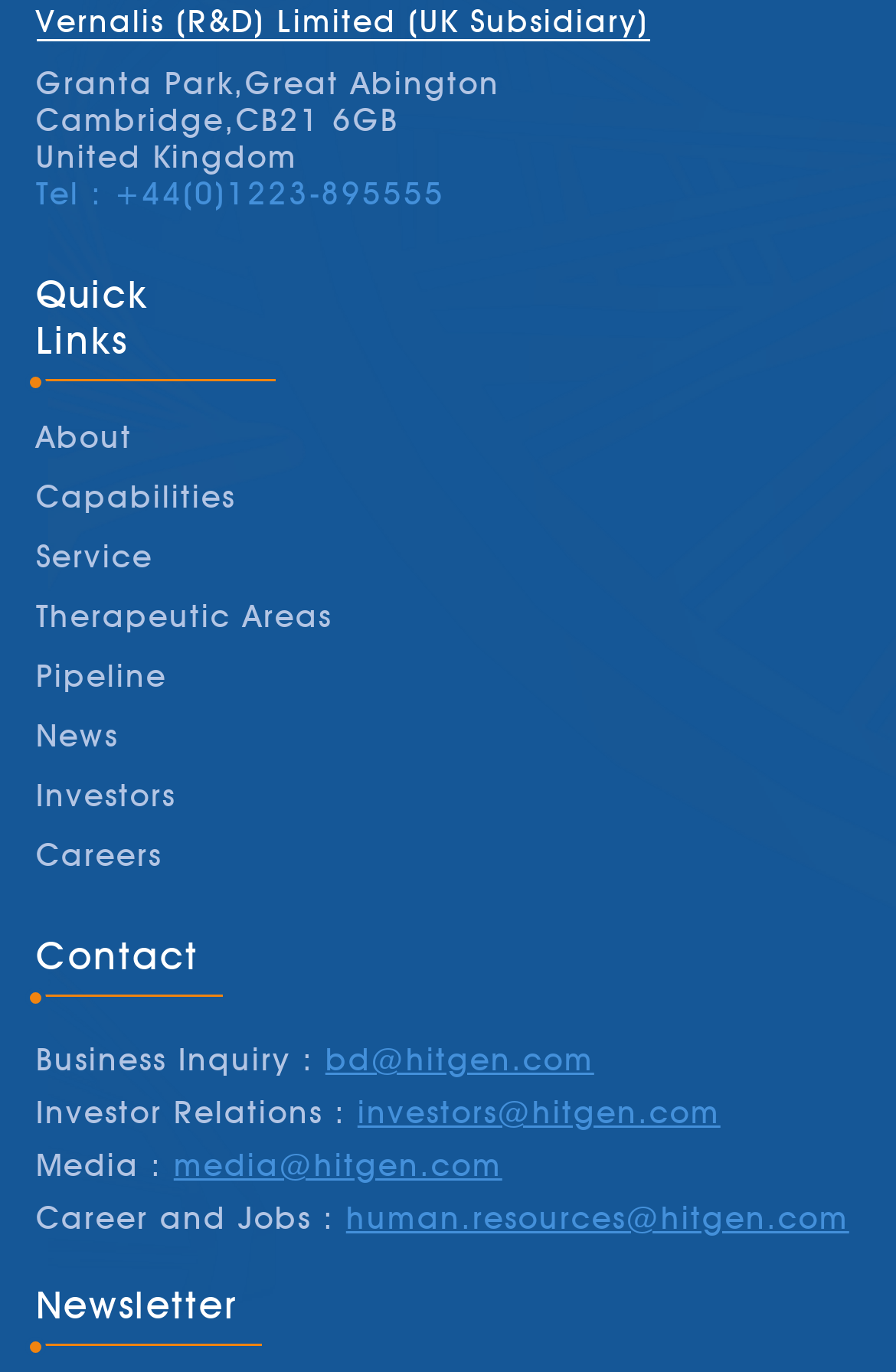What is the location of the company?
Provide a thorough and detailed answer to the question.

The company location is obtained from the StaticText elements which contain the address 'Granta Park, Great Abington', 'Cambridge, CB21 6GB', and 'United Kingdom'.